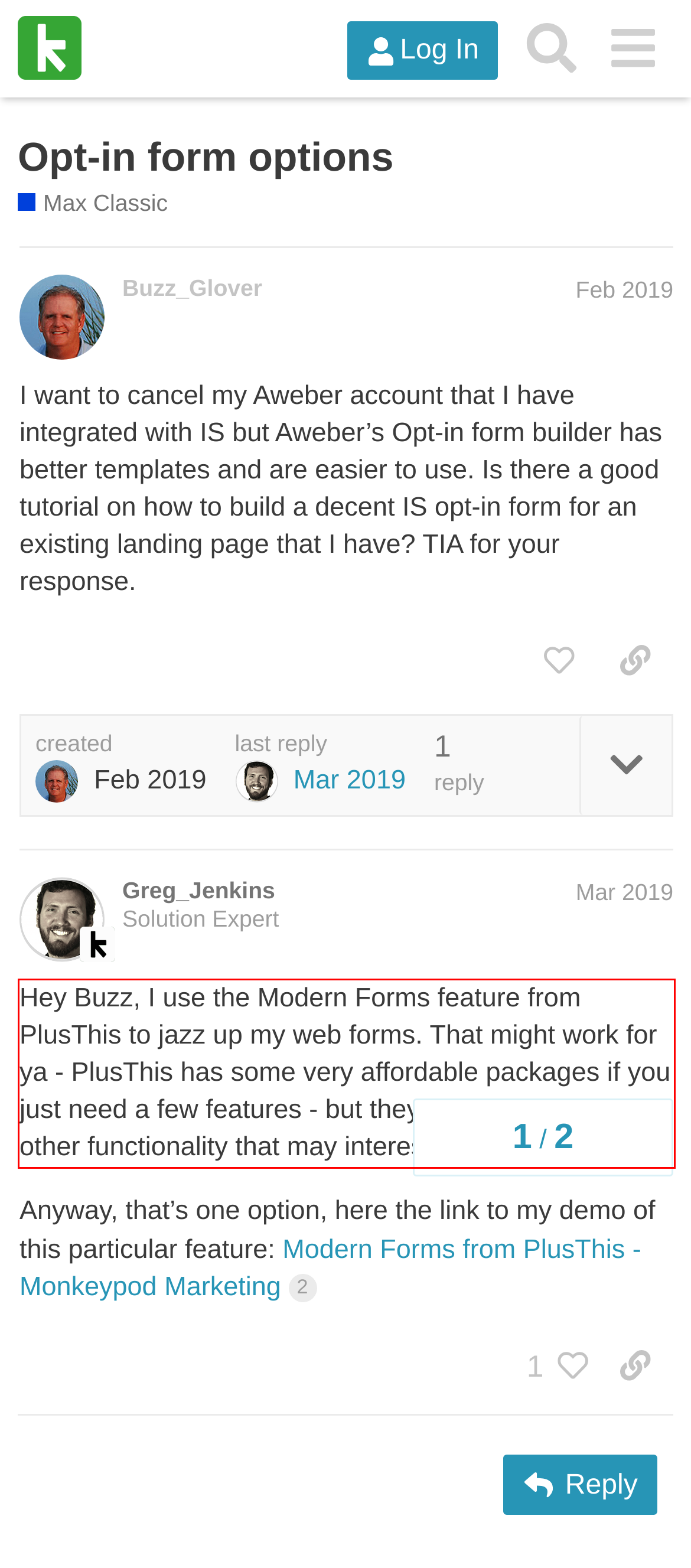Given a webpage screenshot with a red bounding box, perform OCR to read and deliver the text enclosed by the red bounding box.

Hey Buzz, I use the Modern Forms feature from PlusThis to jazz up my web forms. That might work for ya - PlusThis has some very affordable packages if you just need a few features - but they also offer a lot of other functionality that may interest you as well.